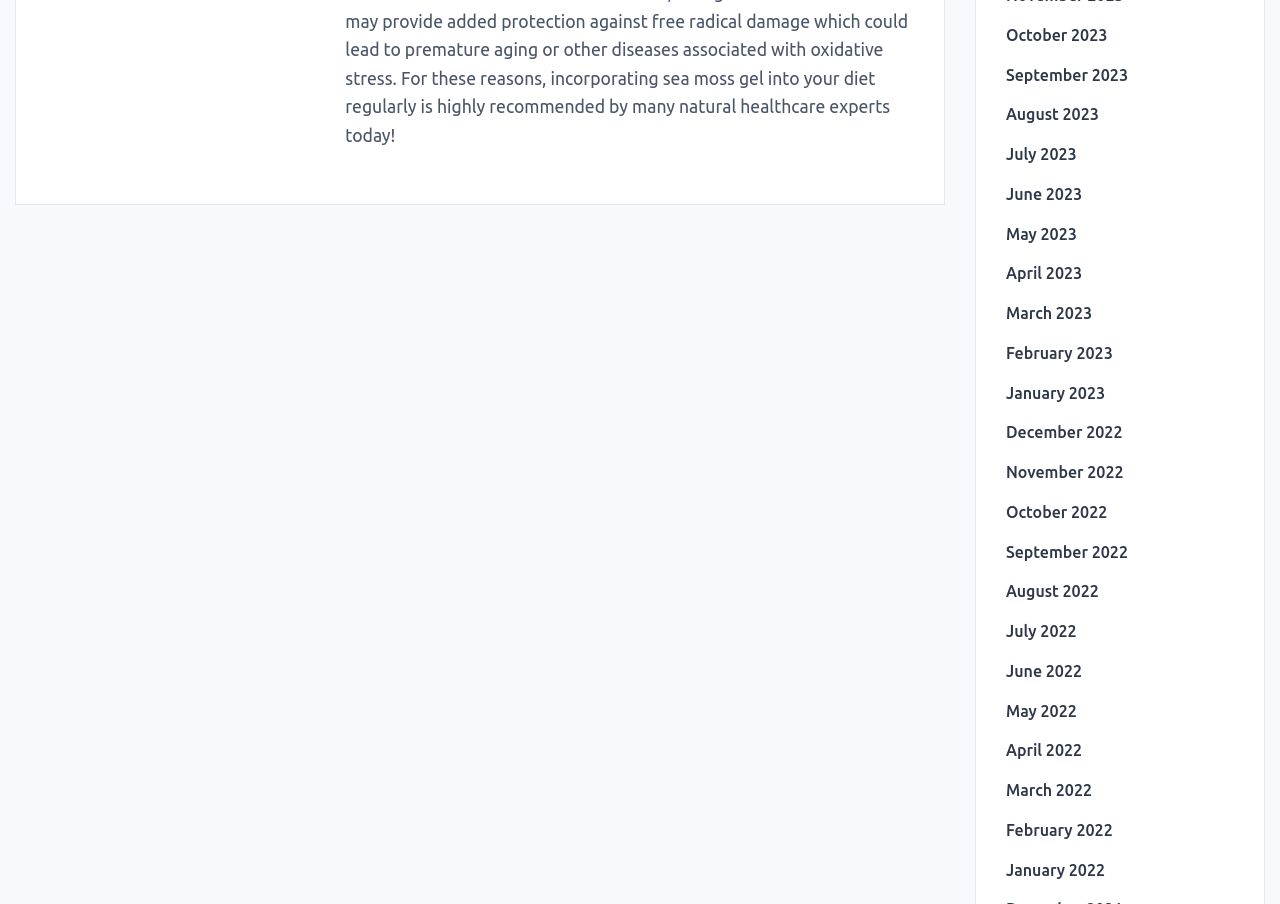What is the earliest month listed?
Please provide a single word or phrase in response based on the screenshot.

January 2022